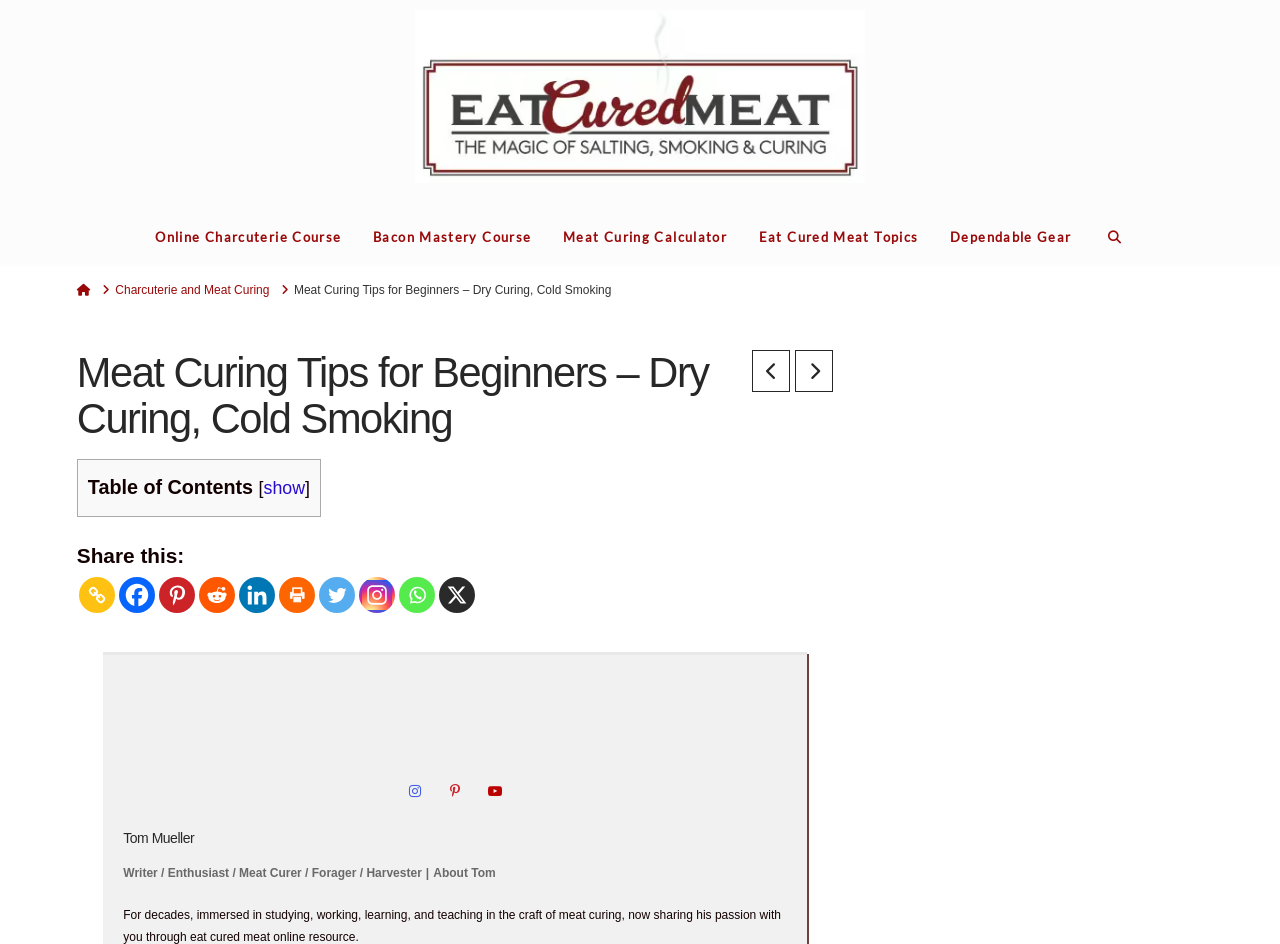Find the bounding box coordinates of the clickable area required to complete the following action: "View the 'Meat Curing Calculator'".

[0.427, 0.206, 0.58, 0.28]